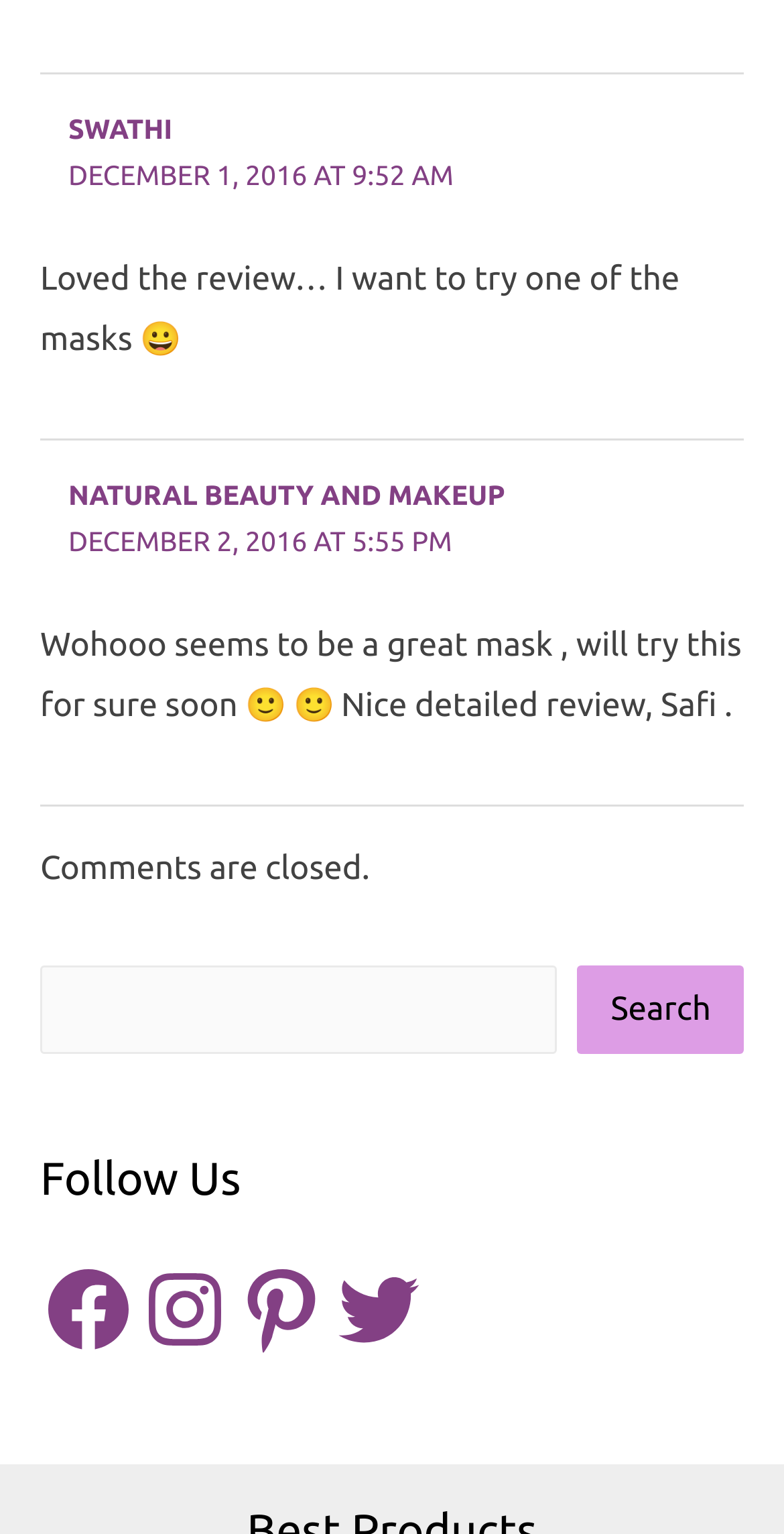Provide the bounding box coordinates of the HTML element this sentence describes: "parent_node: Search name="s"". The bounding box coordinates consist of four float numbers between 0 and 1, i.e., [left, top, right, bottom].

[0.051, 0.63, 0.711, 0.687]